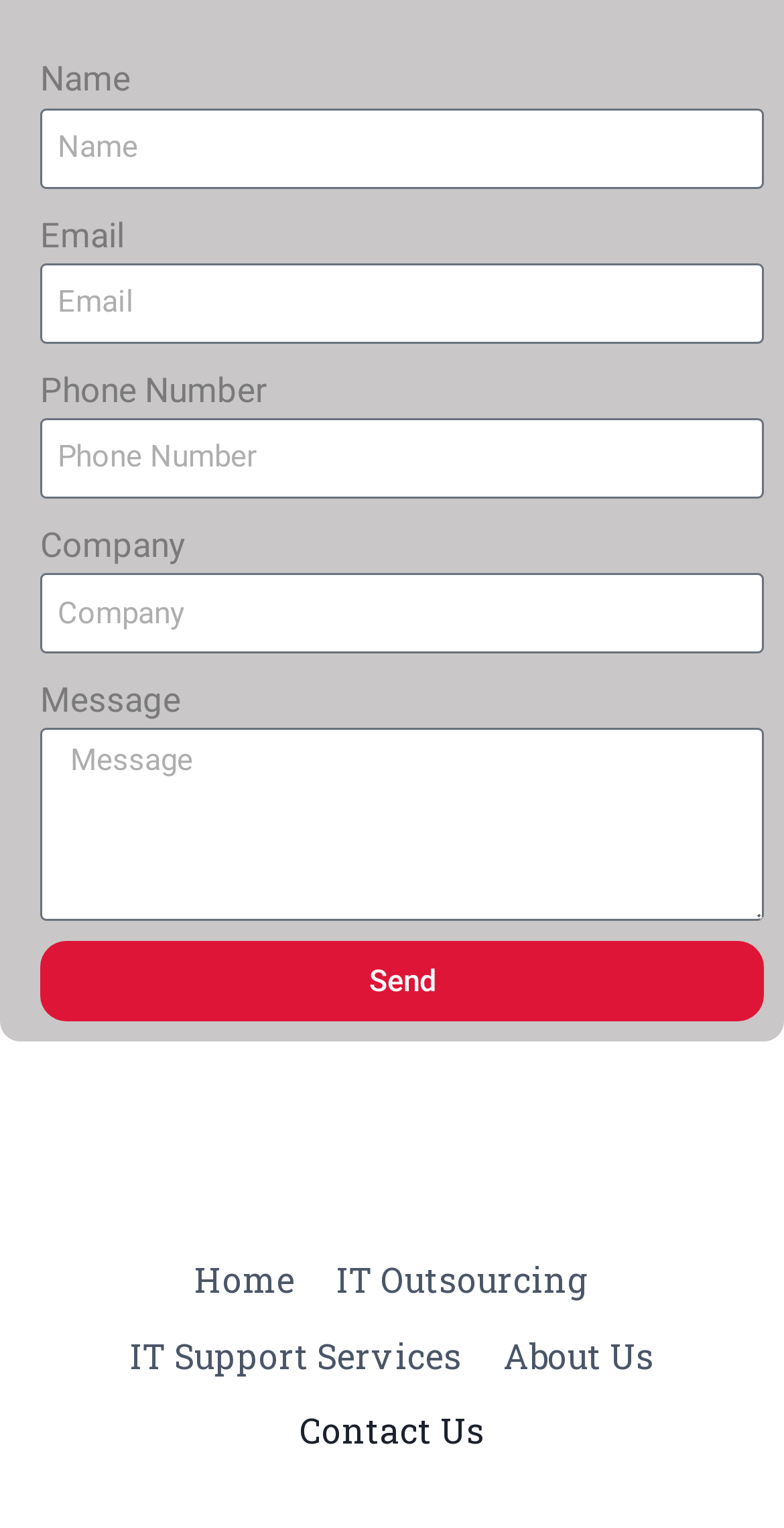Answer the question below in one word or phrase:
How many text fields are there?

5